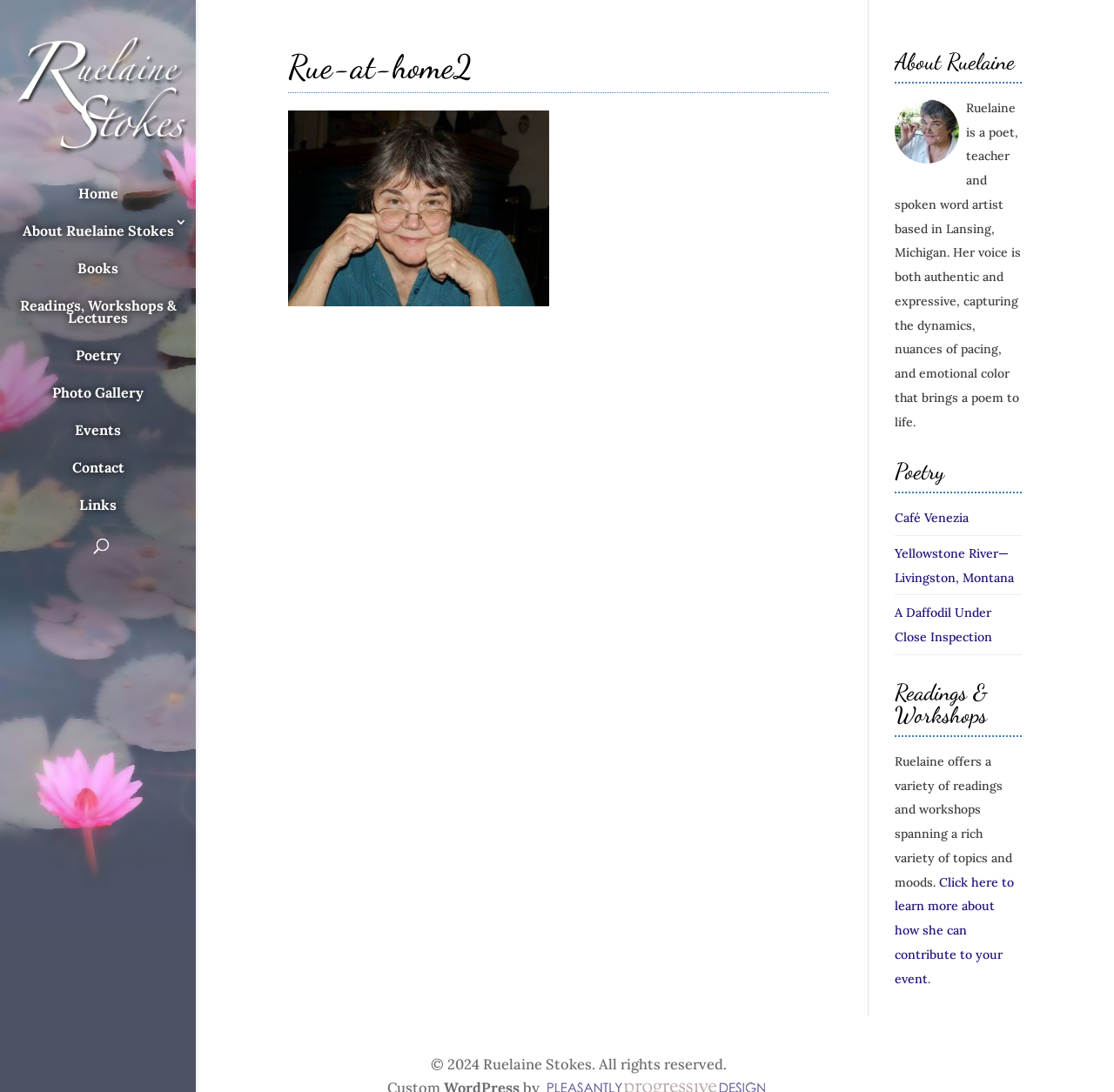What type of content is available in the 'Poetry' section?
Give a one-word or short-phrase answer derived from the screenshot.

Poems